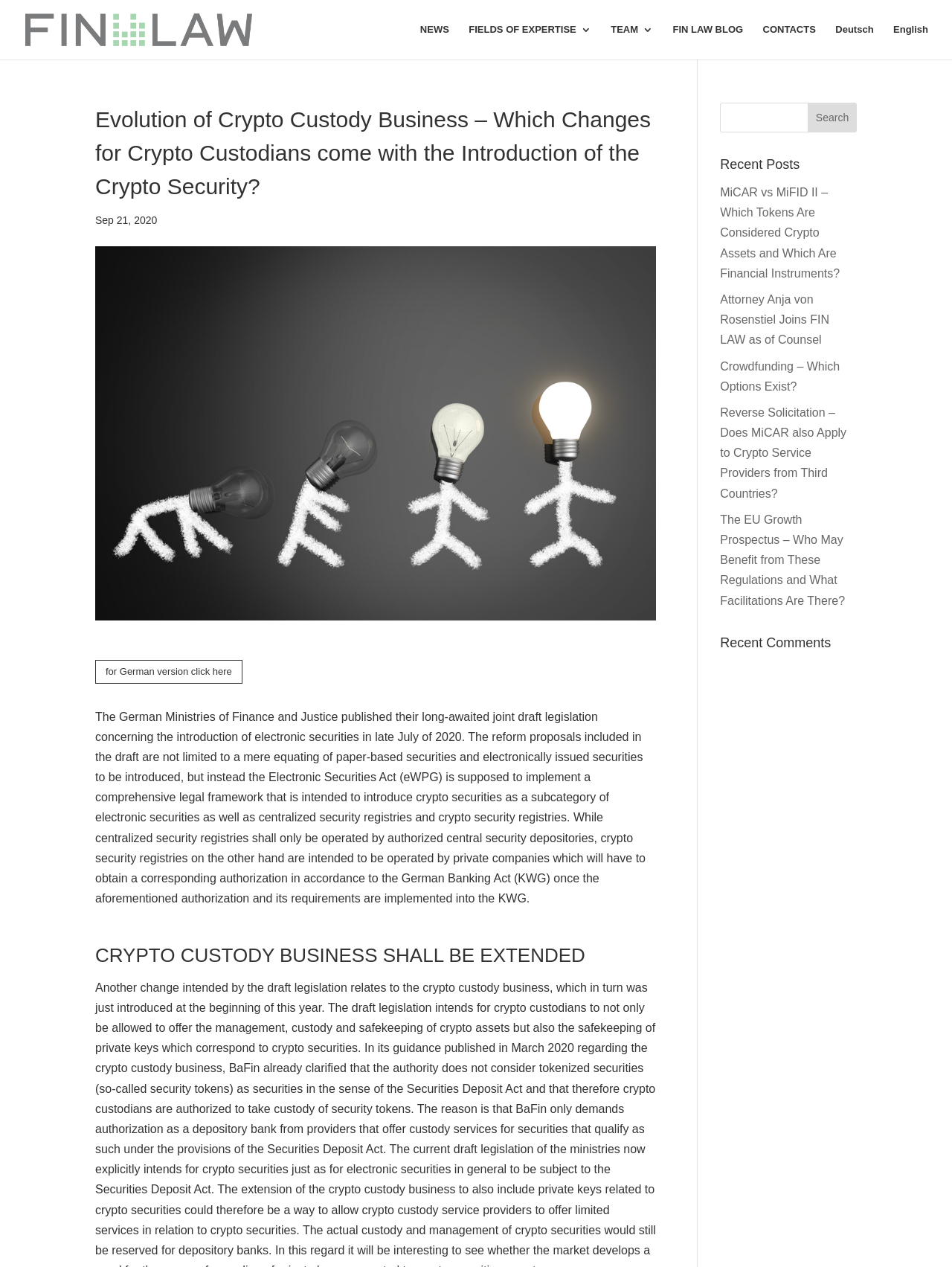Determine the bounding box coordinates for the area you should click to complete the following instruction: "Switch to English language".

[0.938, 0.019, 0.975, 0.047]